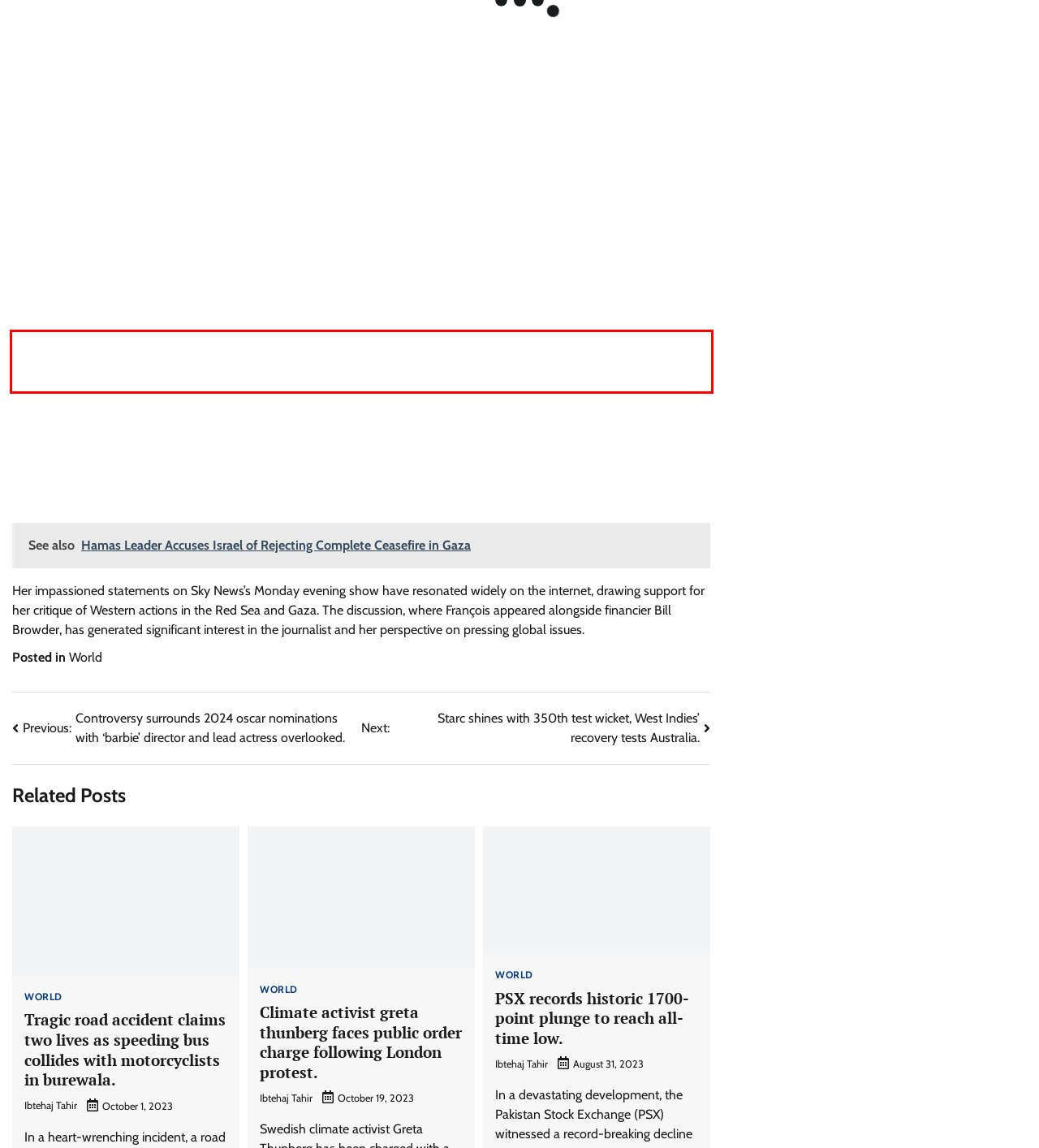Look at the webpage screenshot and recognize the text inside the red bounding box.

In her fiery interview, François exclaimed, “We are bombing the poorest country in the world that has been under a humanitarian blockade? There has been famine. These people have been decimated, and we are bombing them because a couple of guys and dinghies in support for the Palestinians who are having a genocide committed against them.”